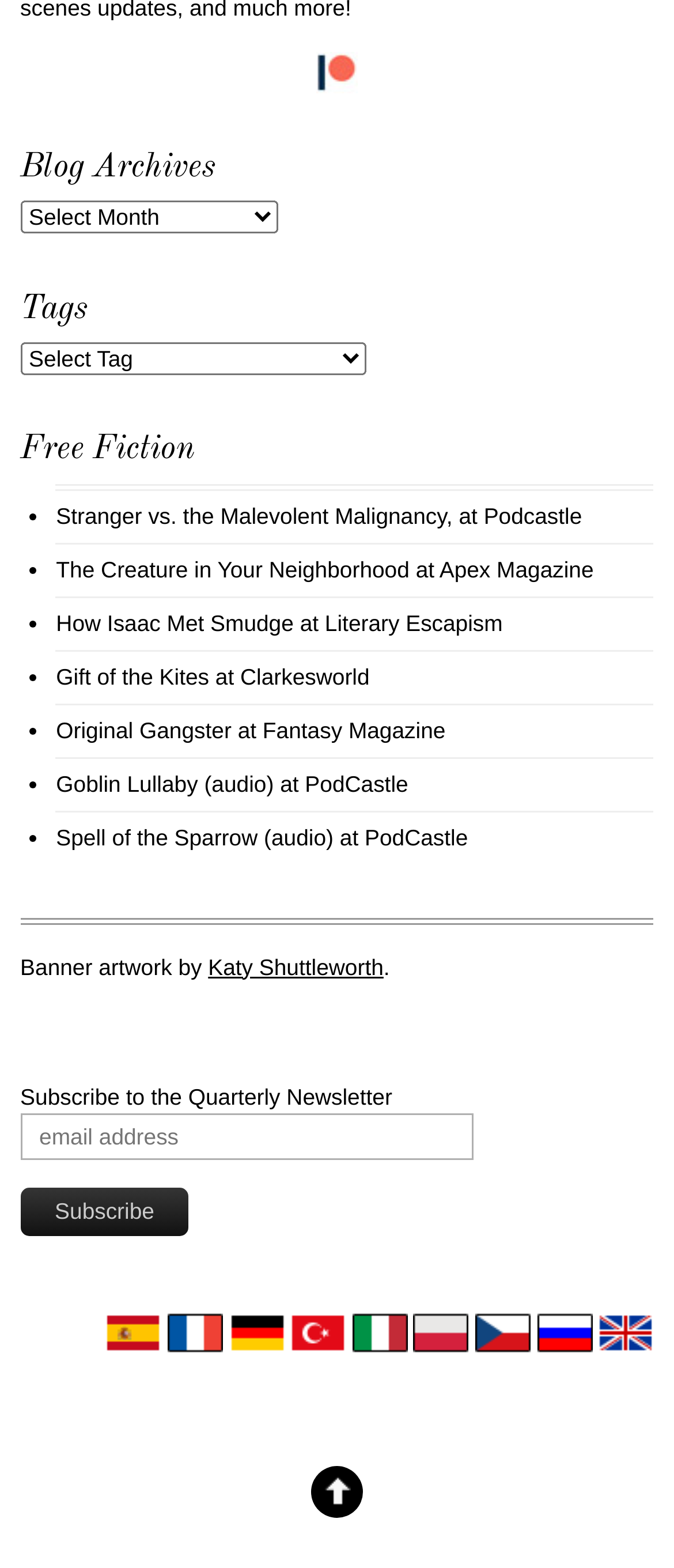Determine the bounding box coordinates of the clickable area required to perform the following instruction: "Select an option from the Blog Archives dropdown". The coordinates should be represented as four float numbers between 0 and 1: [left, top, right, bottom].

[0.03, 0.128, 0.412, 0.149]